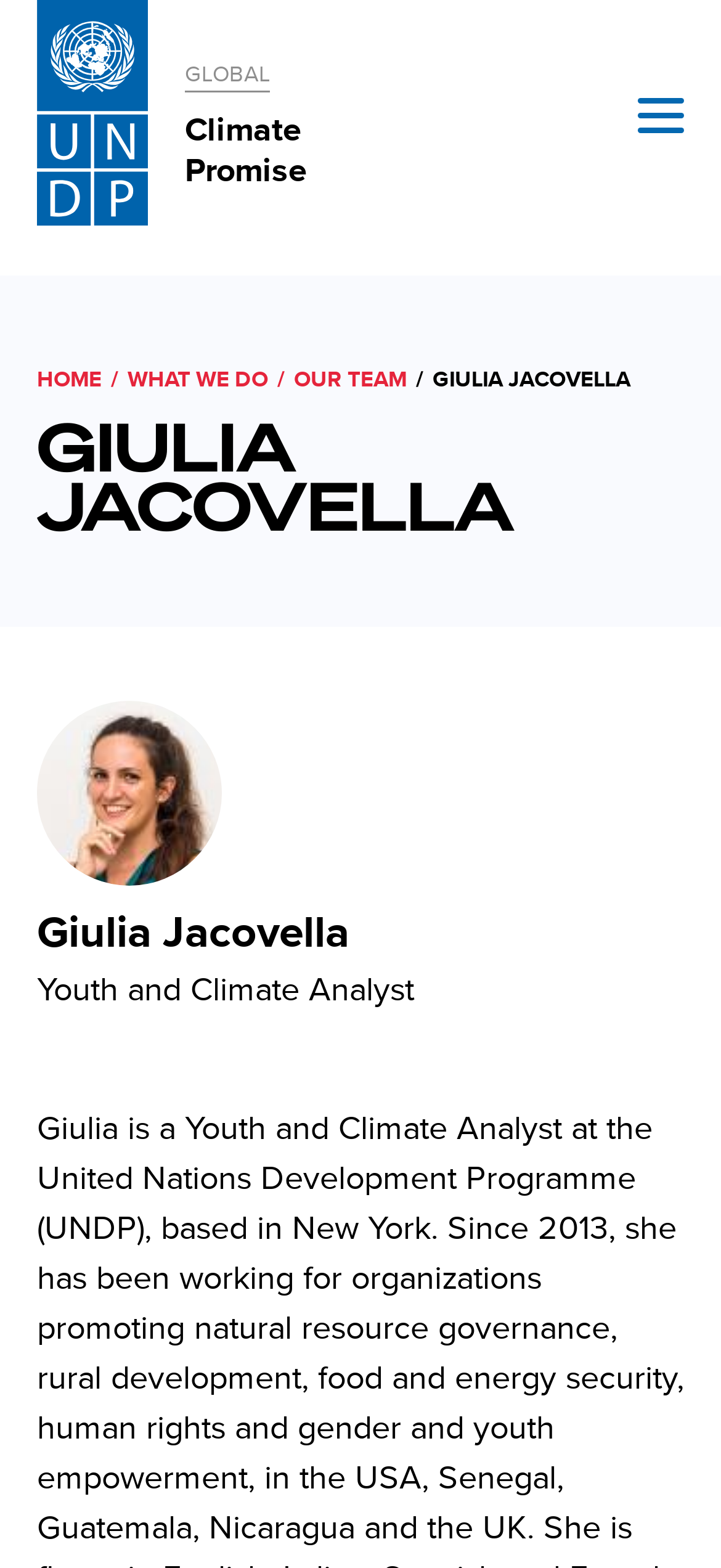Provide the bounding box coordinates of the HTML element this sentence describes: "Climate Promise". The bounding box coordinates consist of four float numbers between 0 and 1, i.e., [left, top, right, bottom].

[0.256, 0.071, 0.426, 0.122]